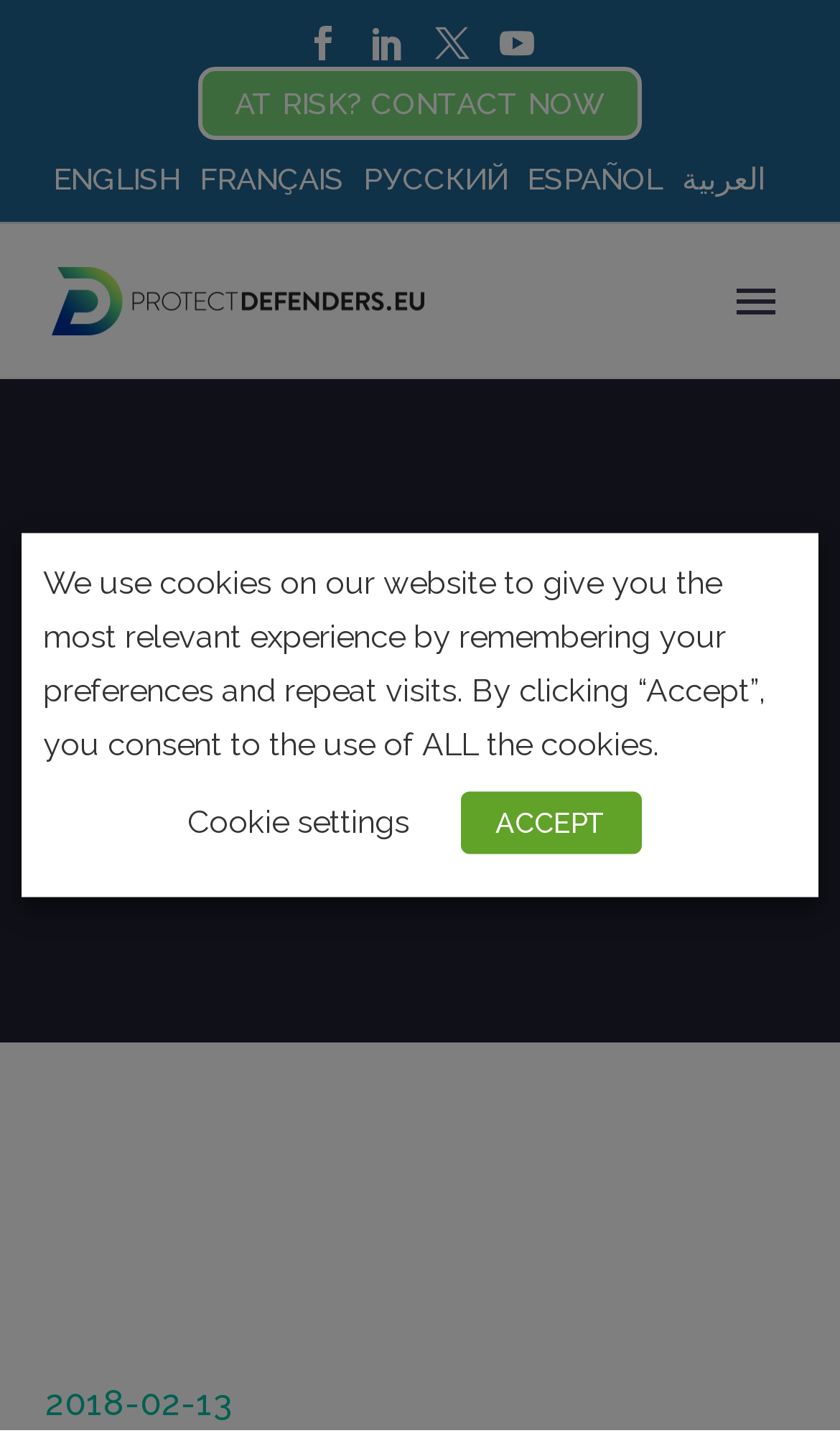Provide a brief response to the question below using one word or phrase:
What is the date of the report?

2018-02-13